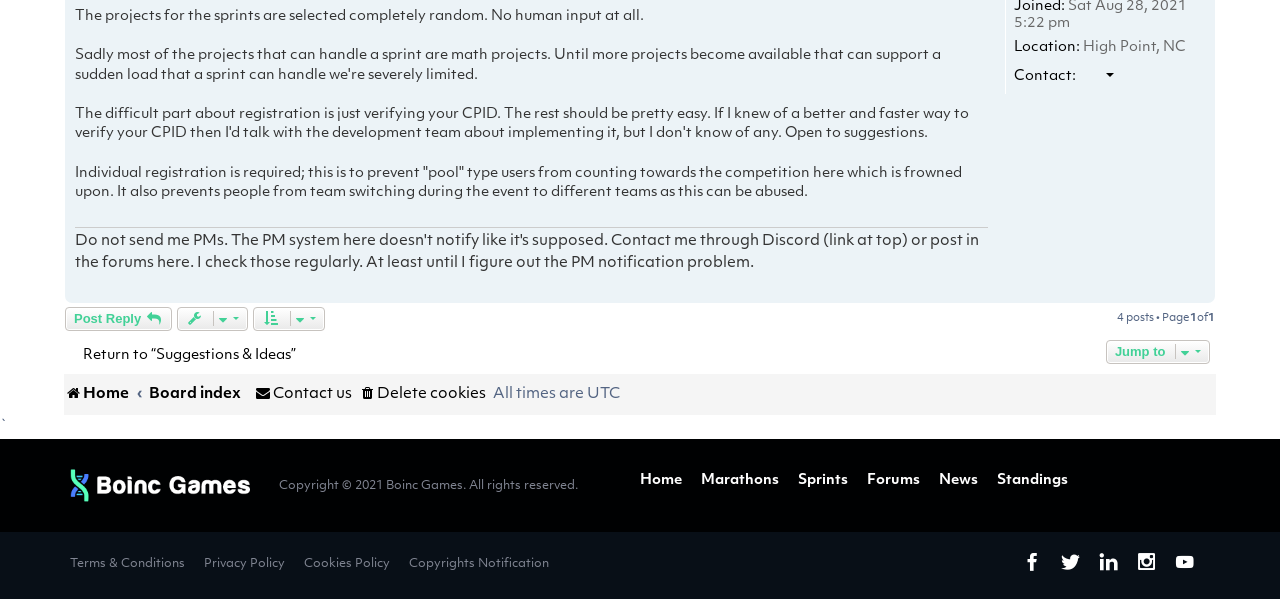Find the bounding box coordinates of the element's region that should be clicked in order to follow the given instruction: "Return to 'Suggestions & Ideas'". The coordinates should consist of four float numbers between 0 and 1, i.e., [left, top, right, bottom].

[0.051, 0.576, 0.231, 0.613]